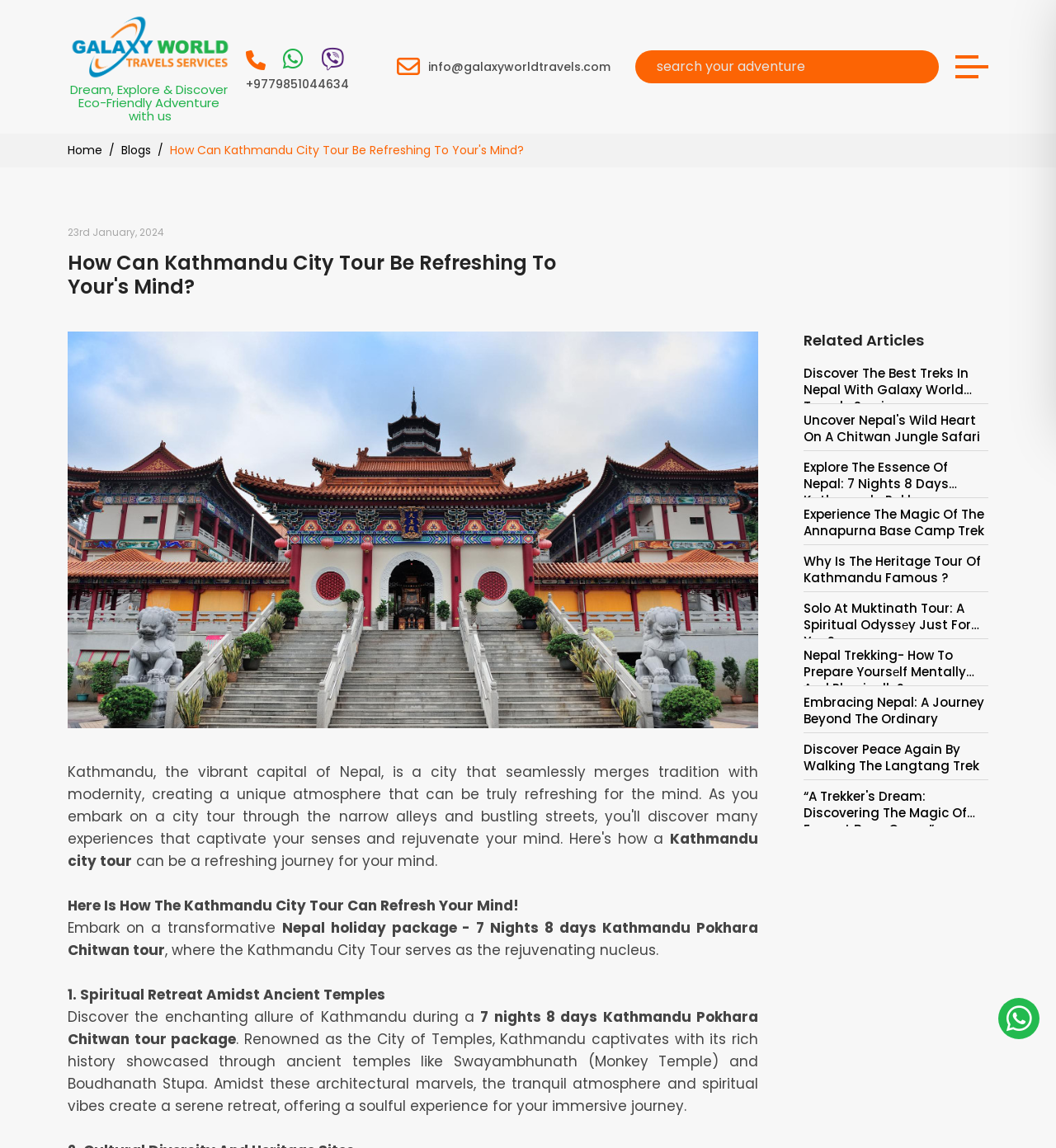Answer the question below in one word or phrase:
What is the date mentioned on the webpage?

23rd January, 2024